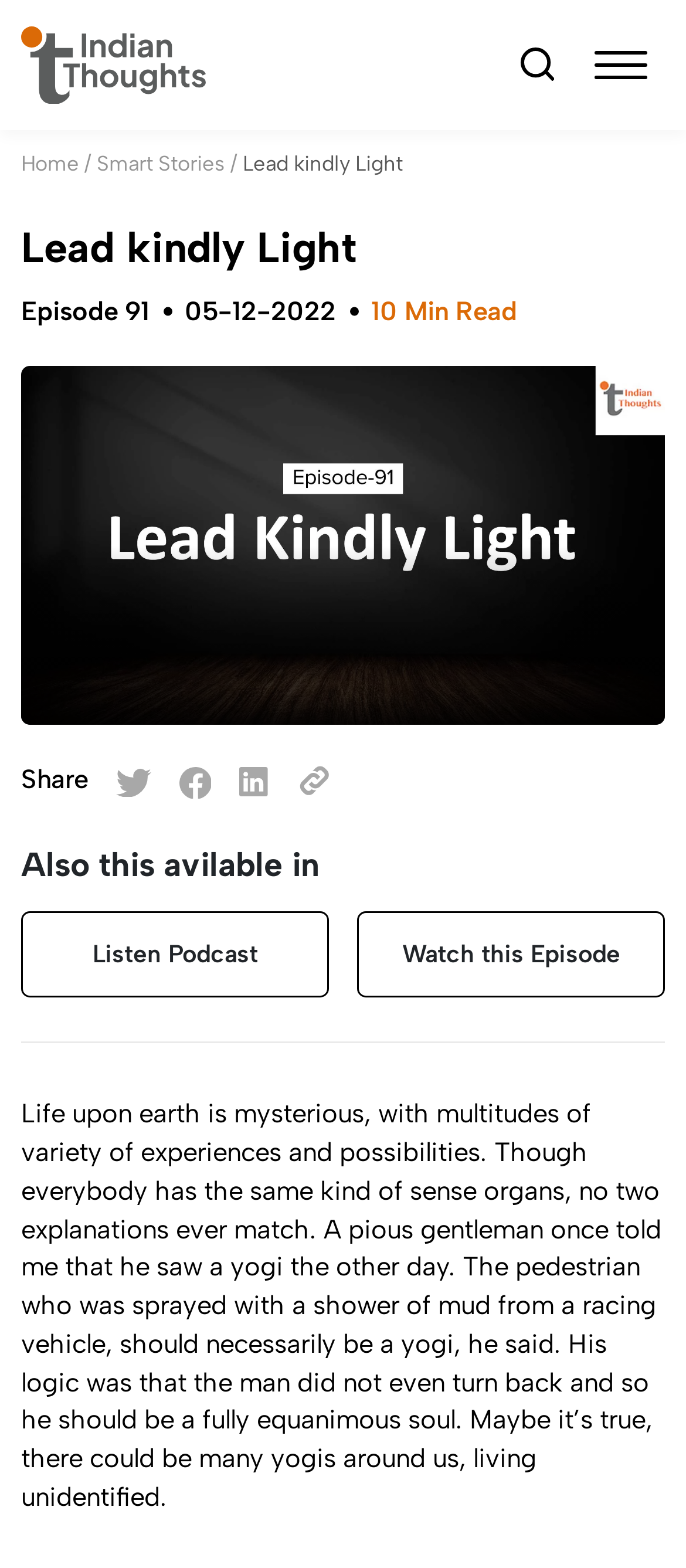Construct a thorough caption encompassing all aspects of the webpage.

The webpage is titled "Smart Stories | Indian Thoughts" and appears to be a blog or article page. At the top left, there is a link and an image, likely a logo or icon. To the right of this, there is another image. 

Below these elements, there is a navigation menu with links to "Home" and "Smart Stories". Next to these links, there is a heading that reads "Lead kindly Light", which is also a static text element. 

Underneath the navigation menu, there is a section with three lines of text: "Episode 91", "05-12-2022", and "10 Min Read". This is likely metadata for the article or episode being presented. 

Below this section, there is a large figure element that takes up most of the width of the page, containing an image with the caption "Lead kindly Light". 

Underneath the figure, there are several social media links, each with an image, allowing users to share the content. 

Further down, there is a heading that reads "Also this available in", followed by links to "Listen Podcast" and "Watch this Episode". 

The main content of the page is a long block of text that discusses the idea that people have different experiences and perspectives, and that it's possible to find yogis or enlightened individuals in everyday life. 

Finally, at the top right of the page, there is a close button with an image, likely used to close a modal or popup window. There is also an iframe element that takes up a significant portion of the page, but its contents are not described in the accessibility tree.